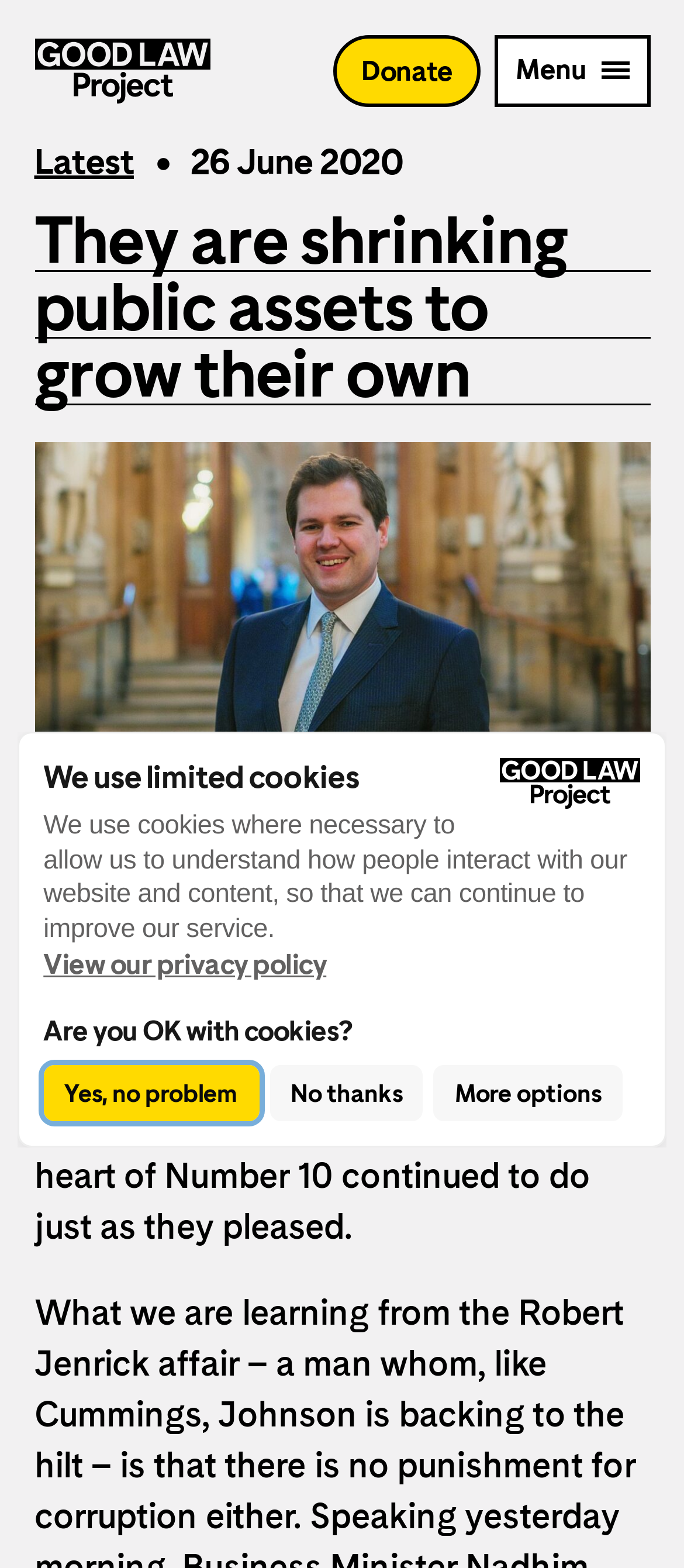Find the bounding box coordinates of the area to click in order to follow the instruction: "View latest news".

[0.05, 0.09, 0.271, 0.116]